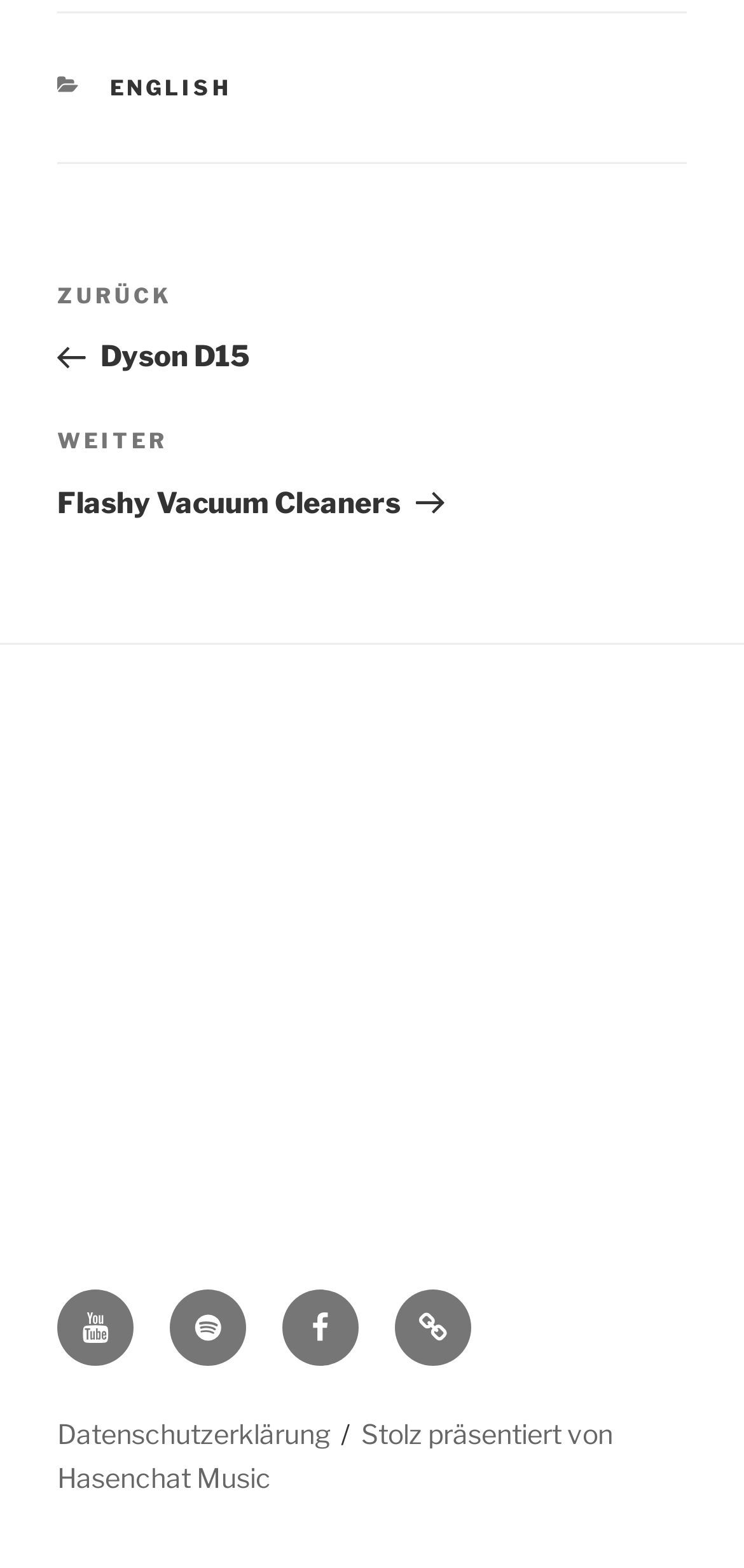Find the bounding box coordinates for the element that must be clicked to complete the instruction: "Check data protection". The coordinates should be four float numbers between 0 and 1, indicated as [left, top, right, bottom].

[0.077, 0.903, 0.444, 0.924]